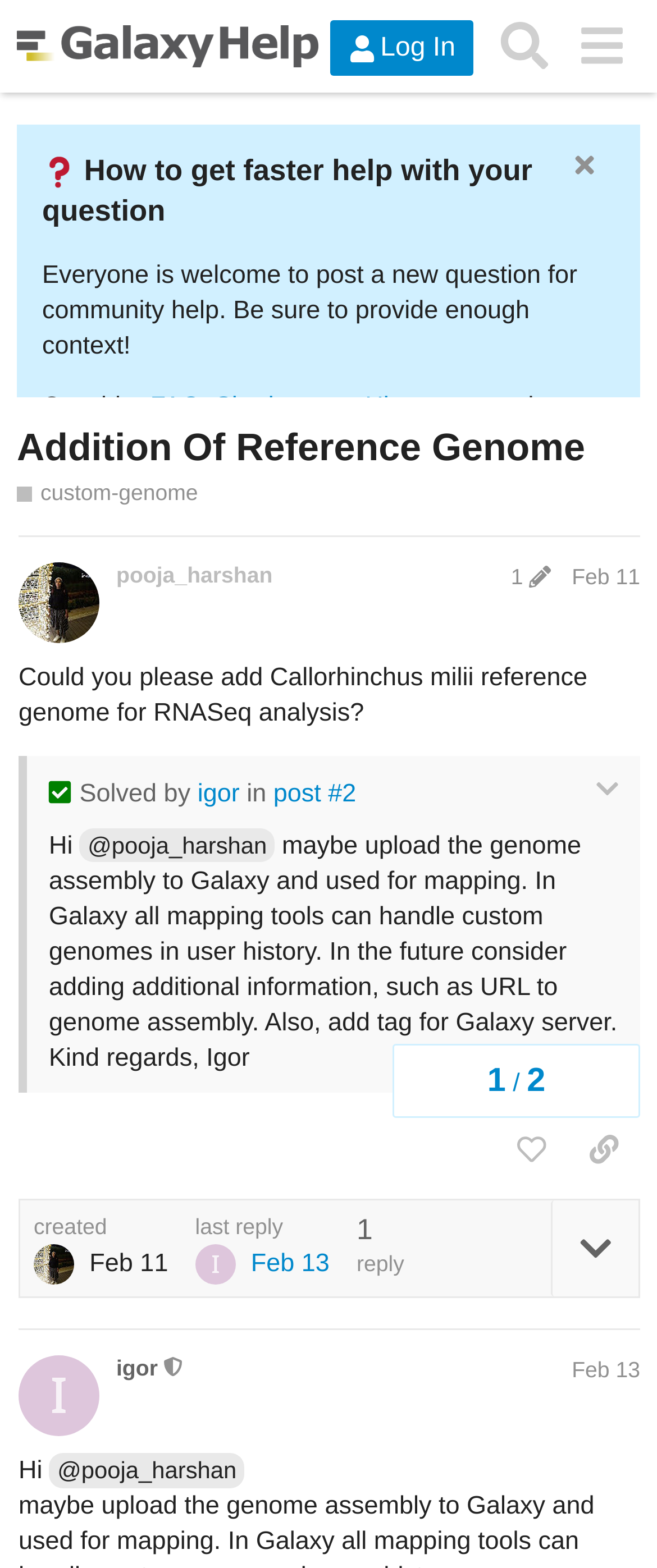Who is the moderator of this community?
Based on the visual details in the image, please answer the question thoroughly.

I found this answer by looking at the element with the text 'This user is a moderator' which is associated with the user 'igor', indicating that 'igor' is the moderator of this community.